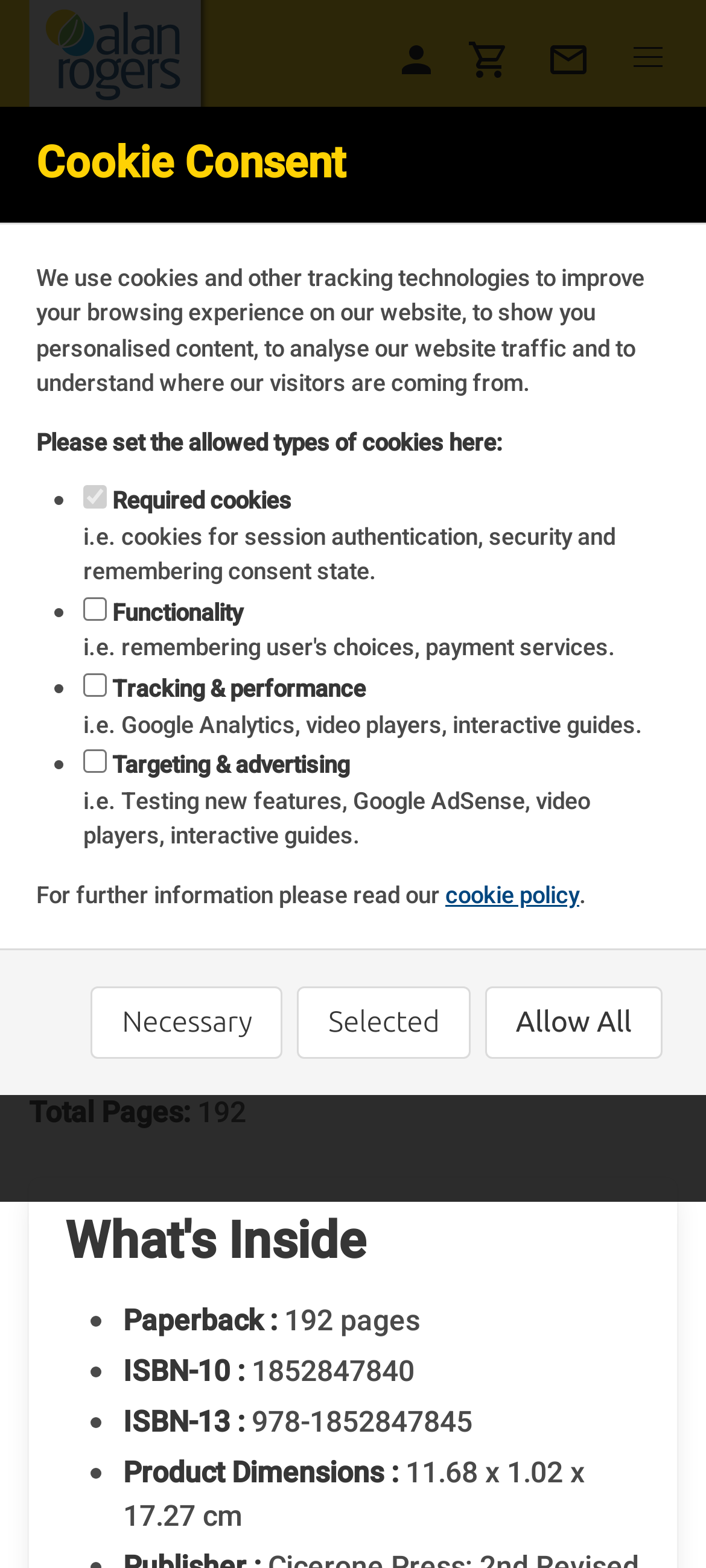Identify the bounding box coordinates of the area you need to click to perform the following instruction: "Click the 'Next image' button".

[0.774, 0.416, 0.897, 0.472]